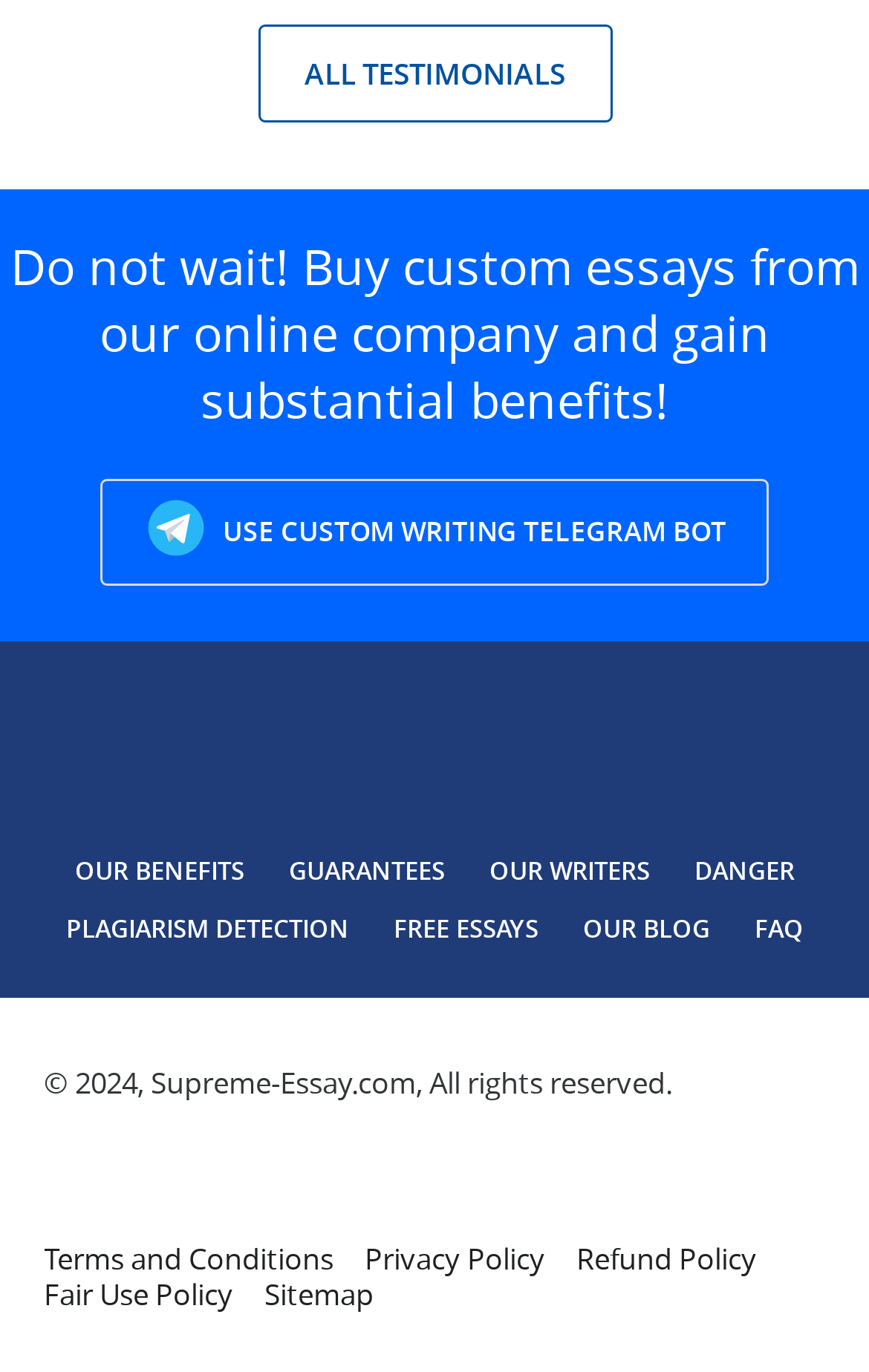Please identify the bounding box coordinates of the clickable area that will fulfill the following instruction: "Visit the Supreme-essay.com website". The coordinates should be in the format of four float numbers between 0 and 1, i.e., [left, top, right, bottom].

[0.025, 0.555, 0.64, 0.584]